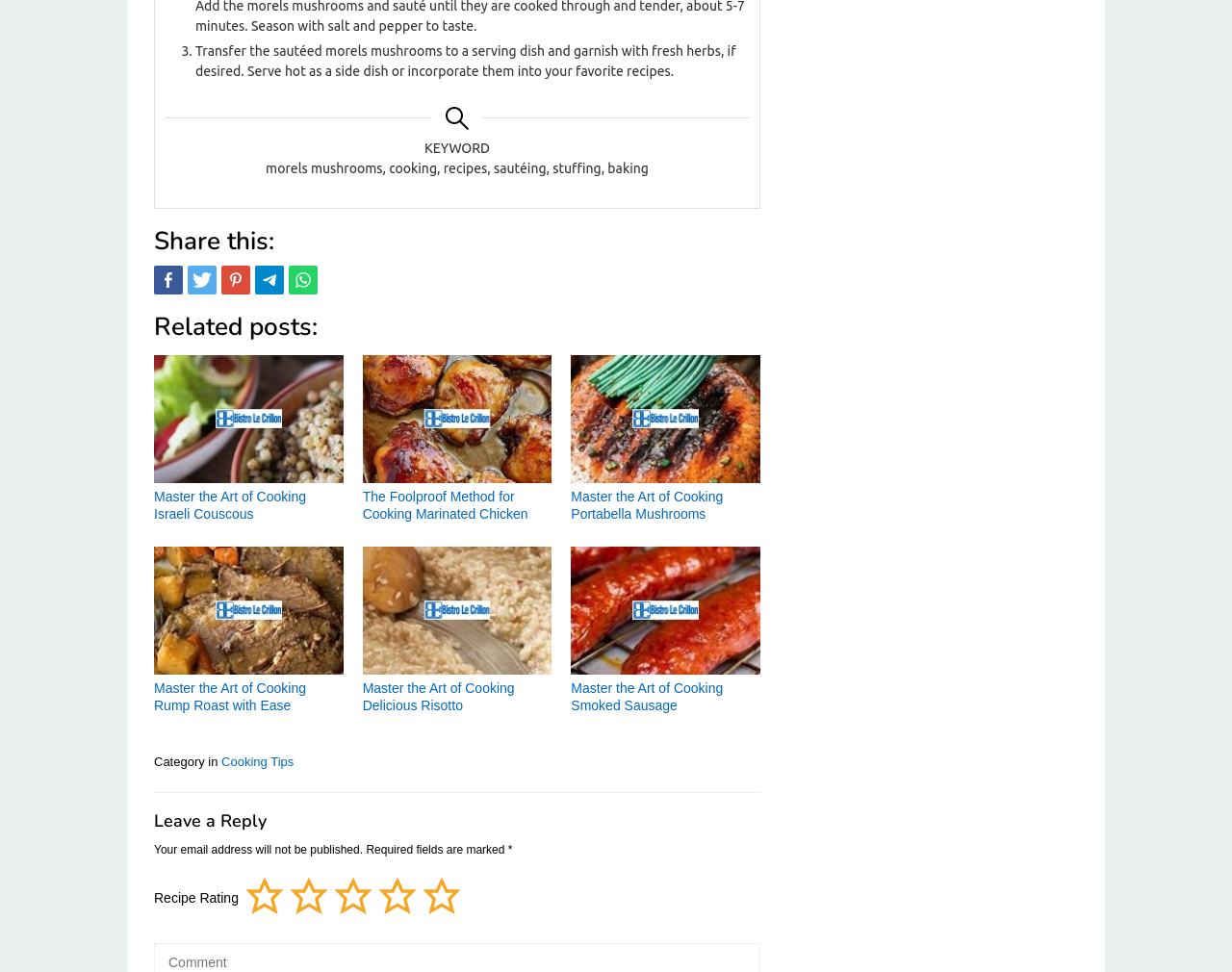Determine the bounding box for the described UI element: "title="Whatsapp"".

[0.234, 0.273, 0.258, 0.303]